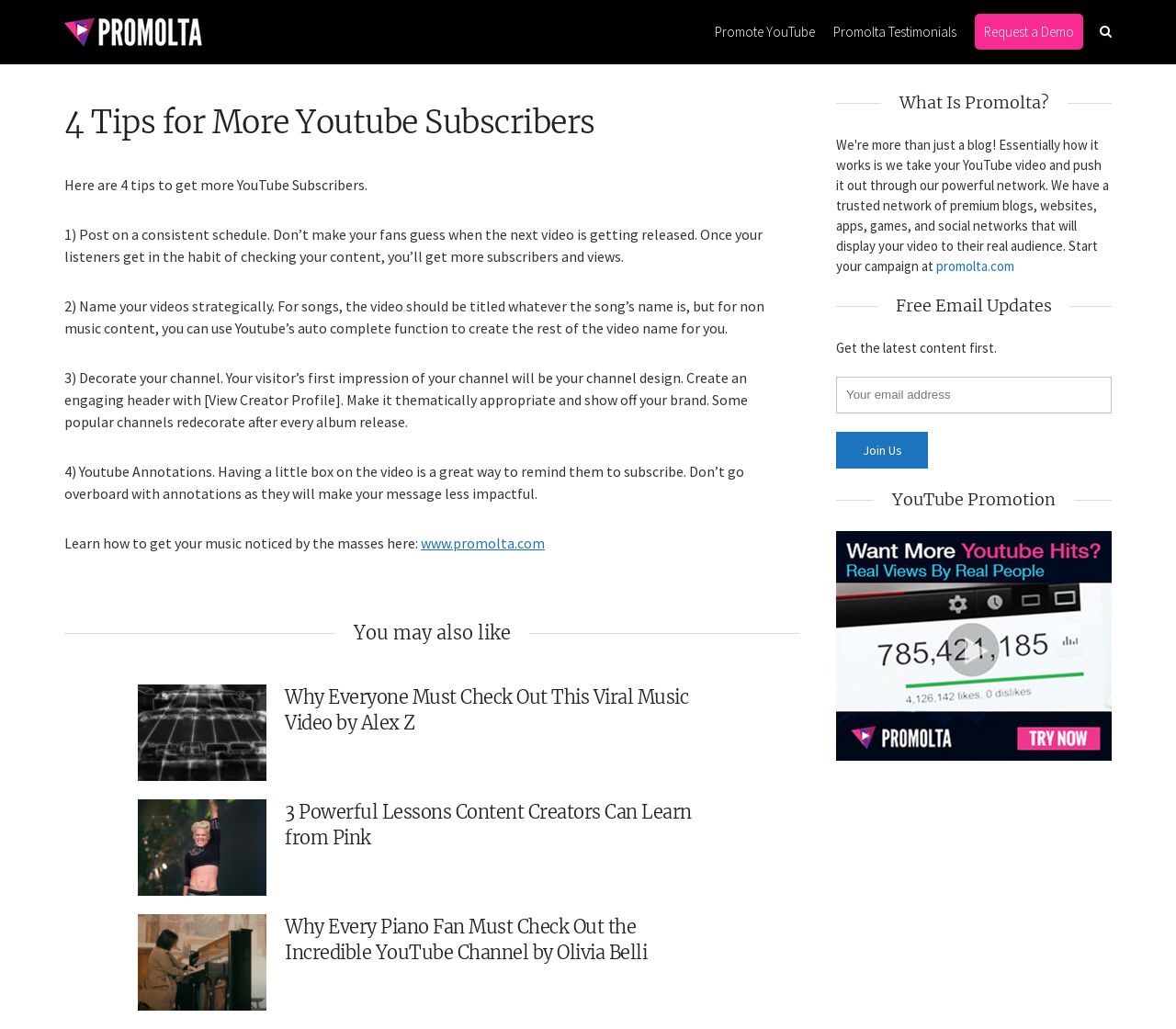Can you find the bounding box coordinates for the element to click on to achieve the instruction: "Click on the 'Request a Demo' link"?

[0.829, 0.0, 0.921, 0.062]